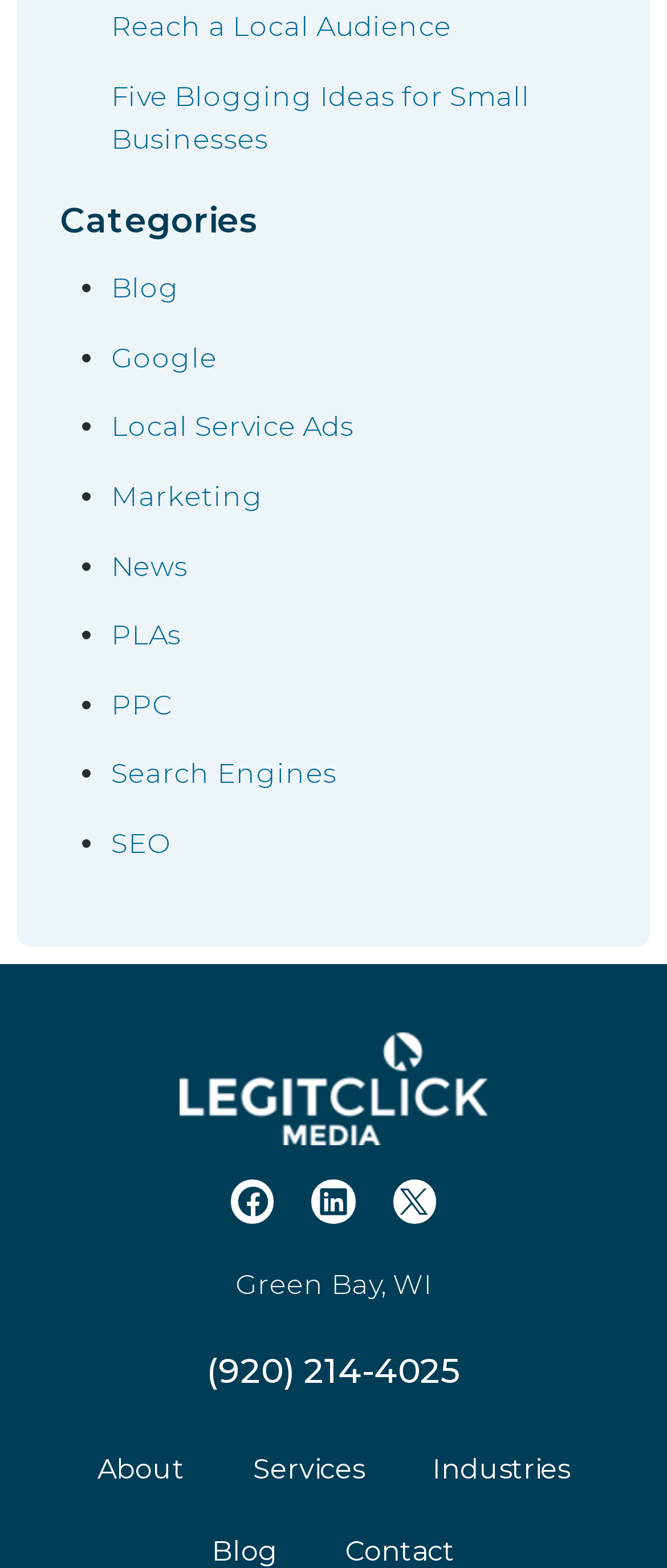What is the phone number of the business?
Answer the question with as much detail as possible.

I found the phone number of the business by looking at the static text element at the bottom of the page, which says '(920) 214-4025'.